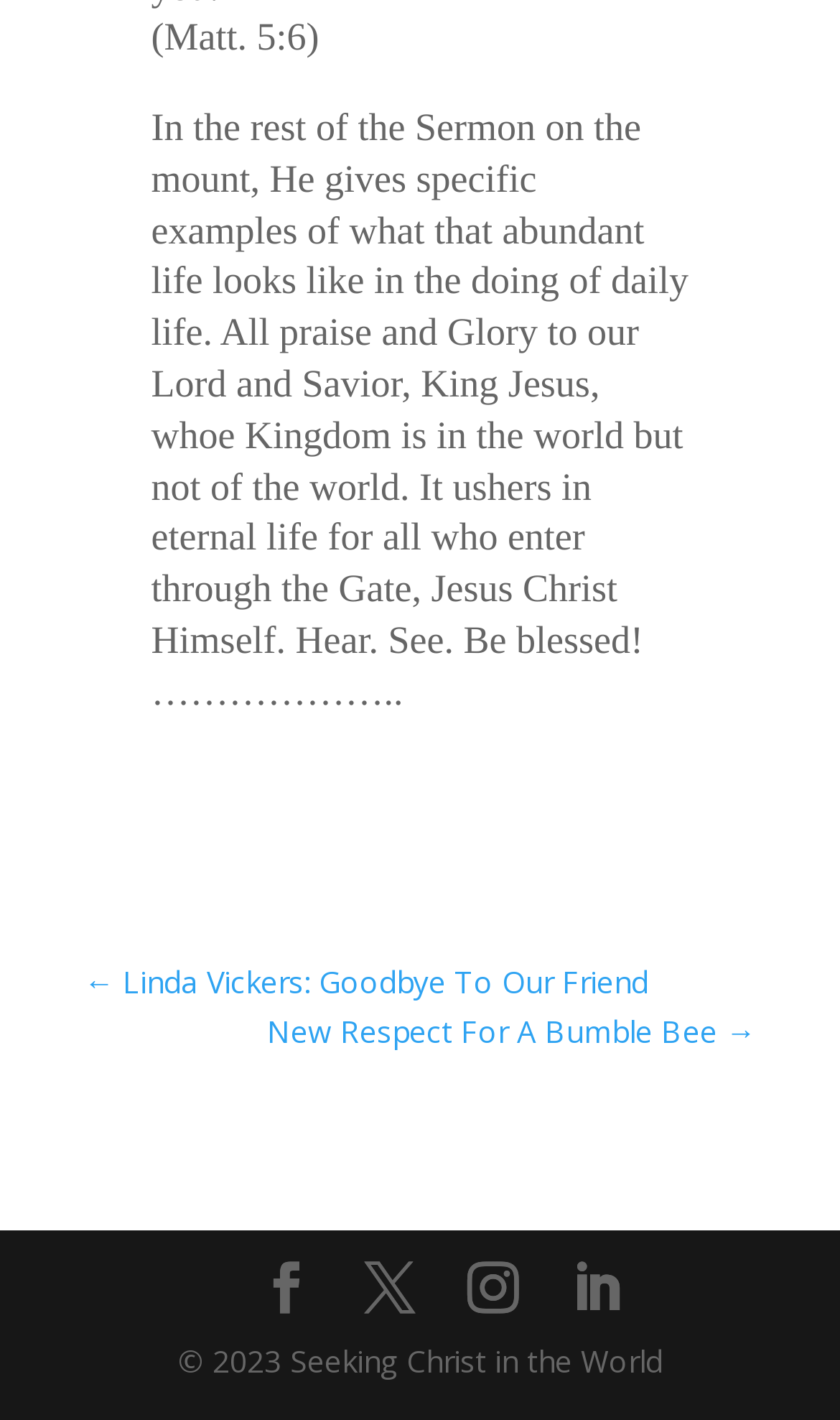Please provide a detailed answer to the question below by examining the image:
Who is the author of the sermon?

The author of the sermon is not explicitly mentioned on the webpage, but there are links to other authors, such as Linda Vickers, at the bottom of the page.